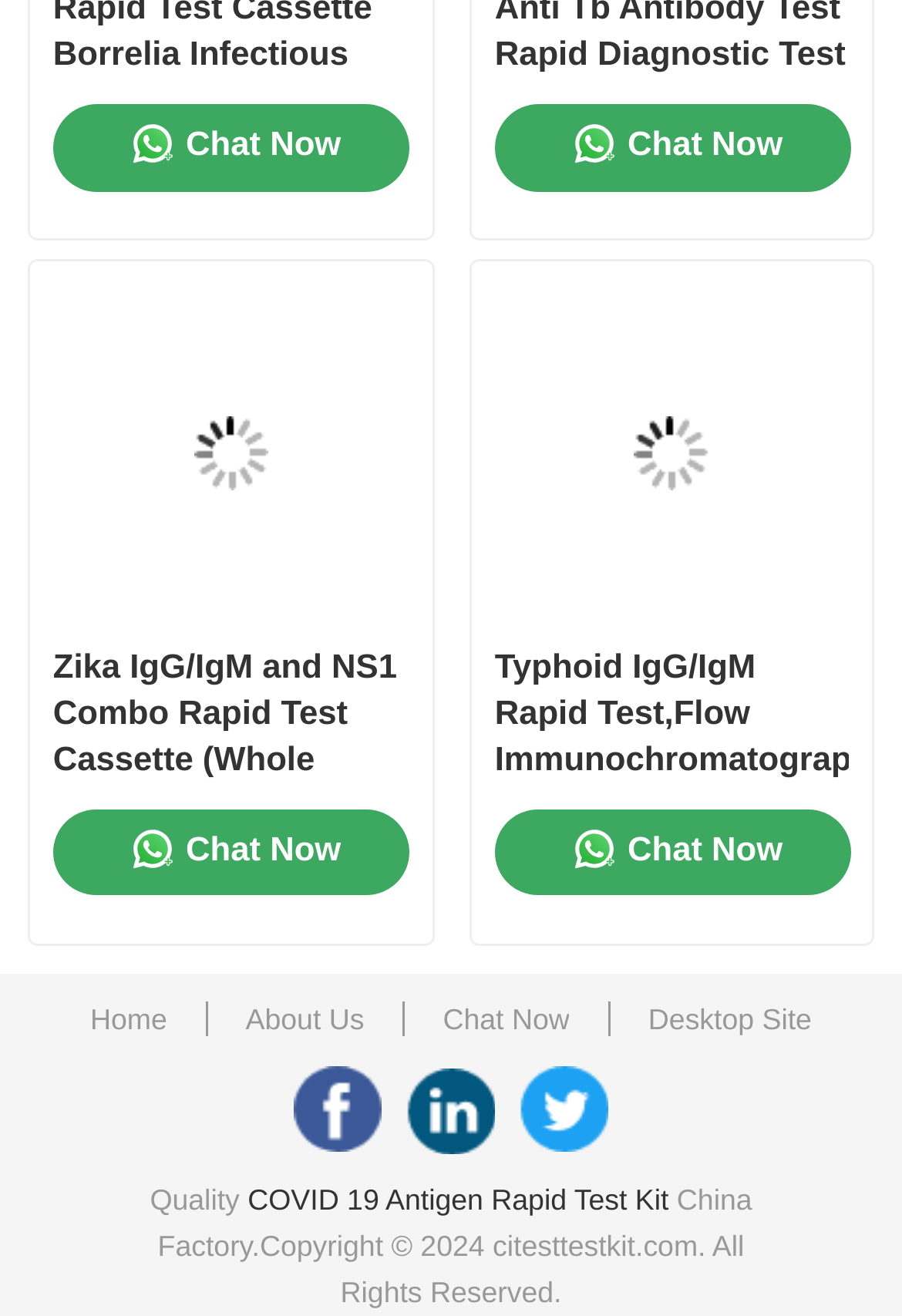Find the bounding box coordinates of the area that needs to be clicked in order to achieve the following instruction: "Click on the 'Home' link". The coordinates should be specified as four float numbers between 0 and 1, i.e., [left, top, right, bottom].

[0.08, 0.131, 0.92, 0.228]